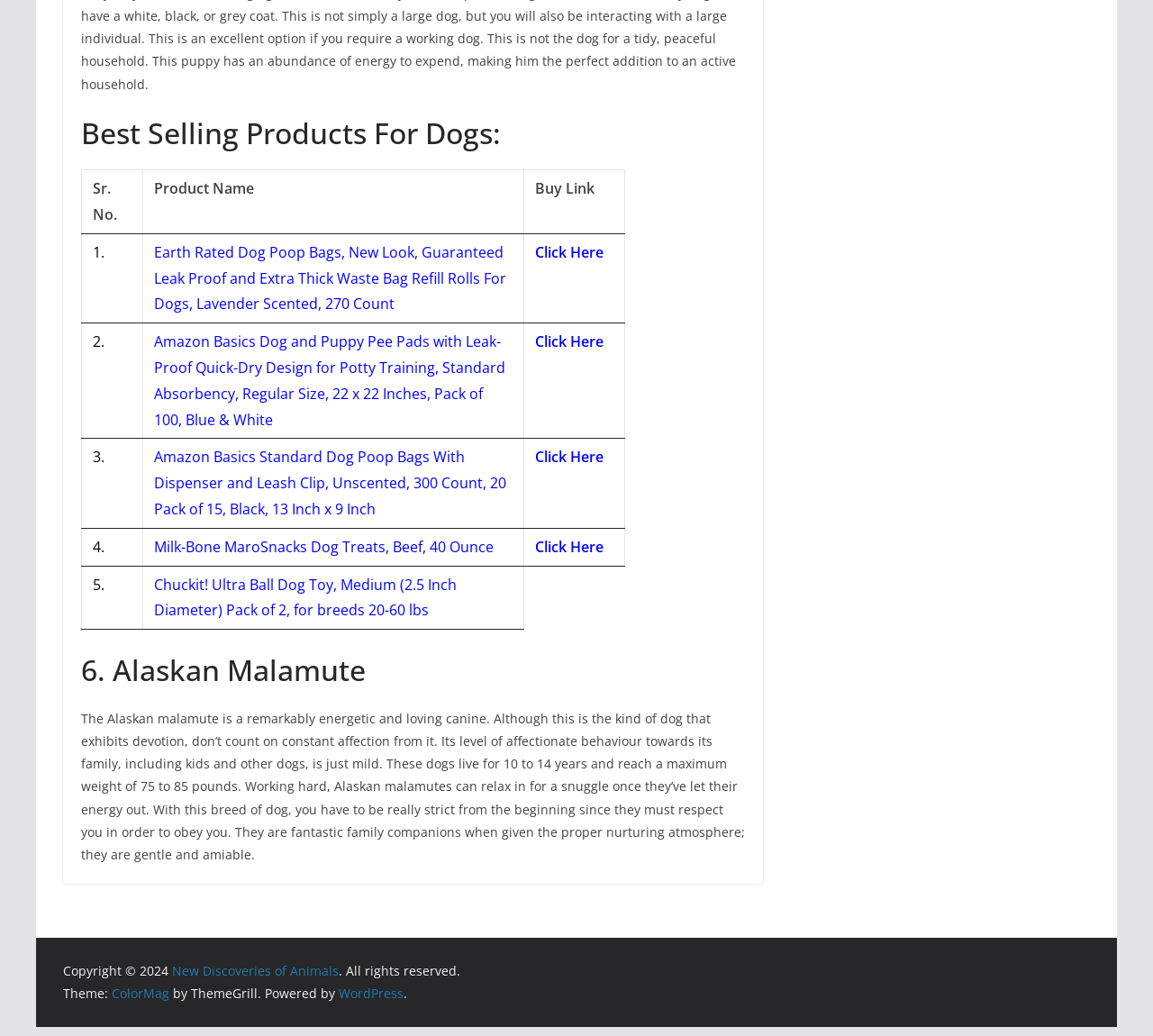Provide a single word or phrase answer to the question: 
What is the product name in the second row of the table?

Amazon Basics Dog and Puppy Pee Pads